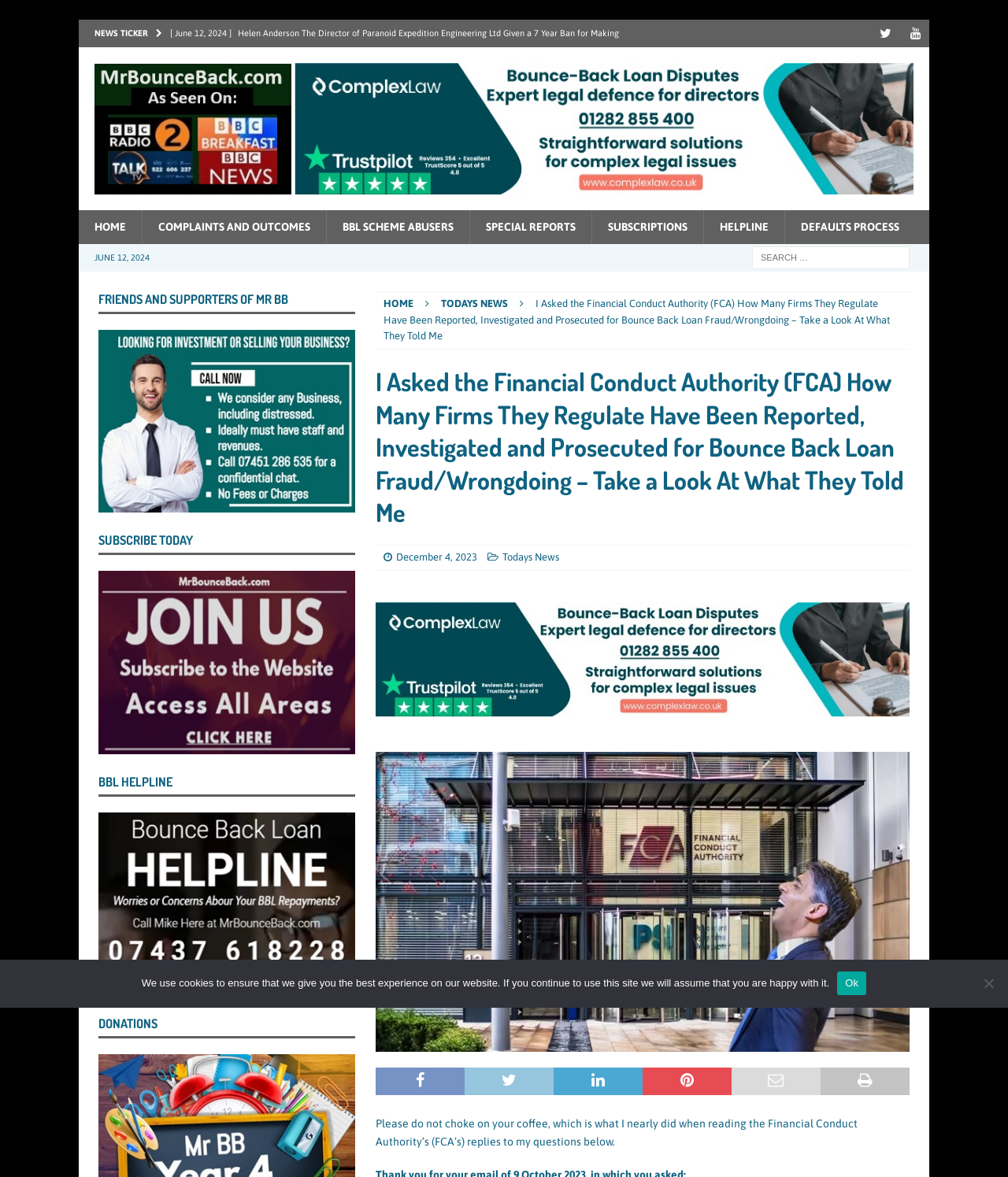Determine the bounding box coordinates of the region I should click to achieve the following instruction: "Click on 'Security Cameras'". Ensure the bounding box coordinates are four float numbers between 0 and 1, i.e., [left, top, right, bottom].

None